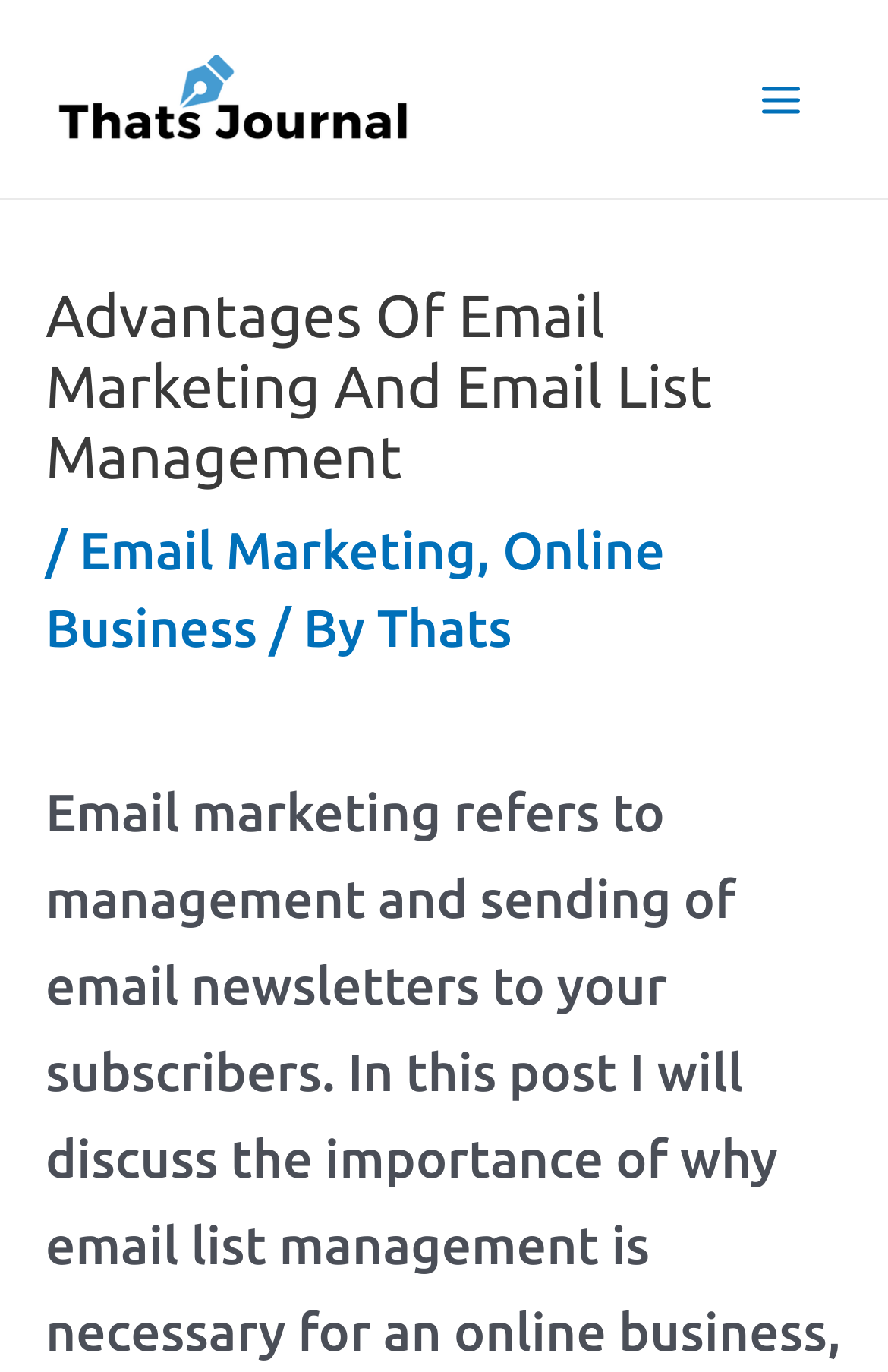Can you determine the main header of this webpage?

Advantages Of Email Marketing And Email List Management